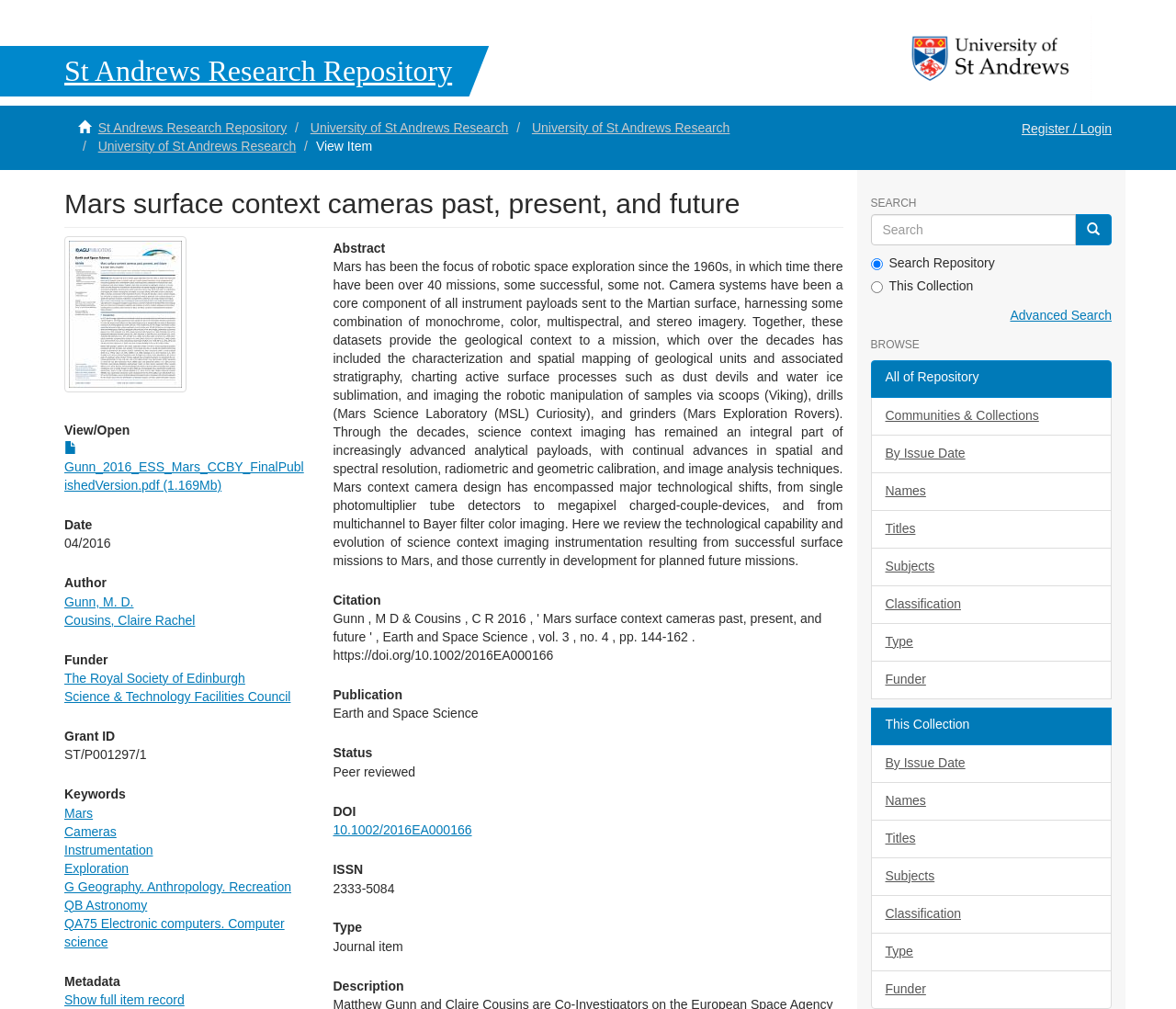Respond to the question below with a single word or phrase: What is the author of the publication?

Gunn, M. D.